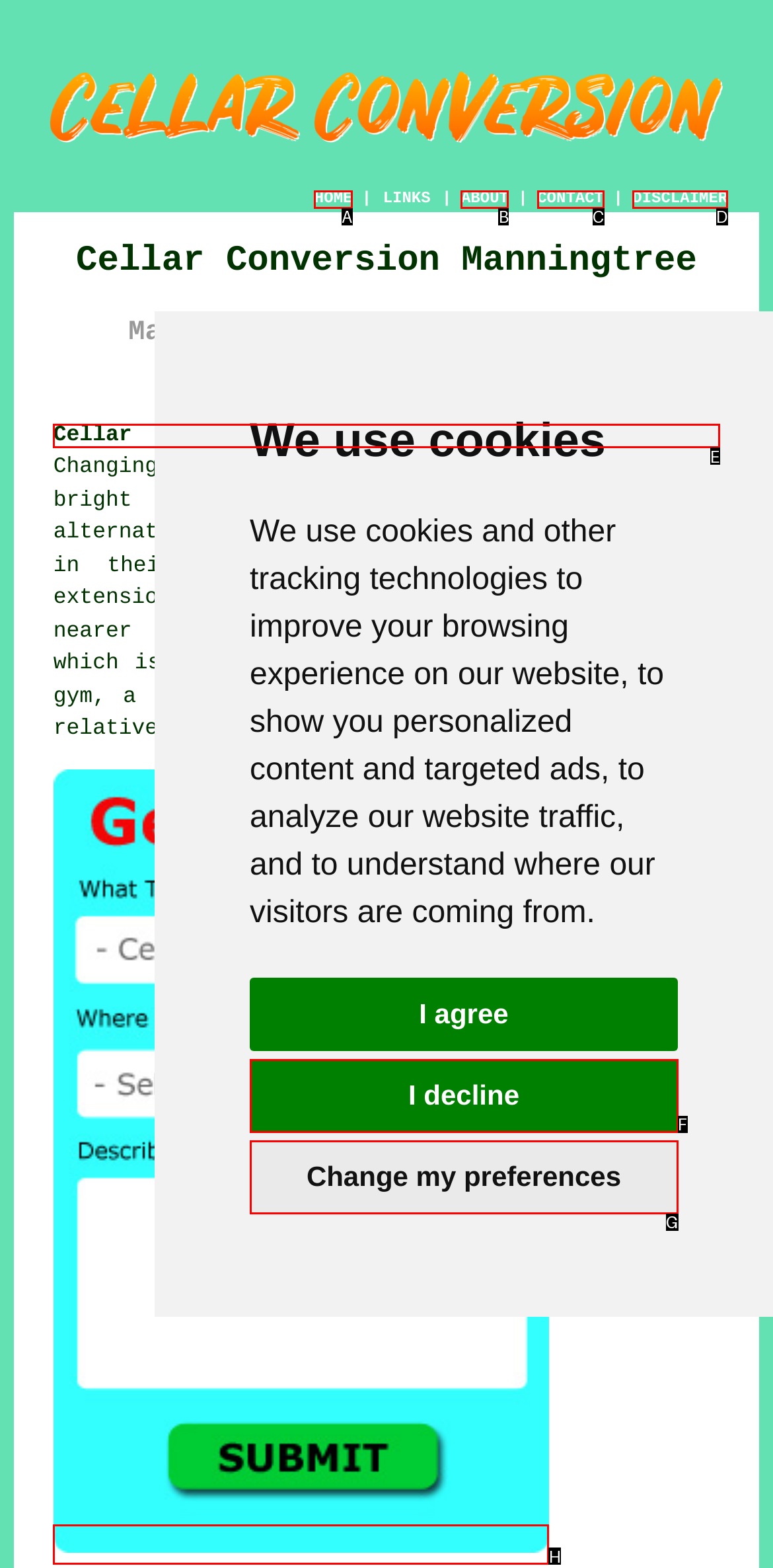From the given choices, determine which HTML element matches the description: Change my preferences. Reply with the appropriate letter.

G